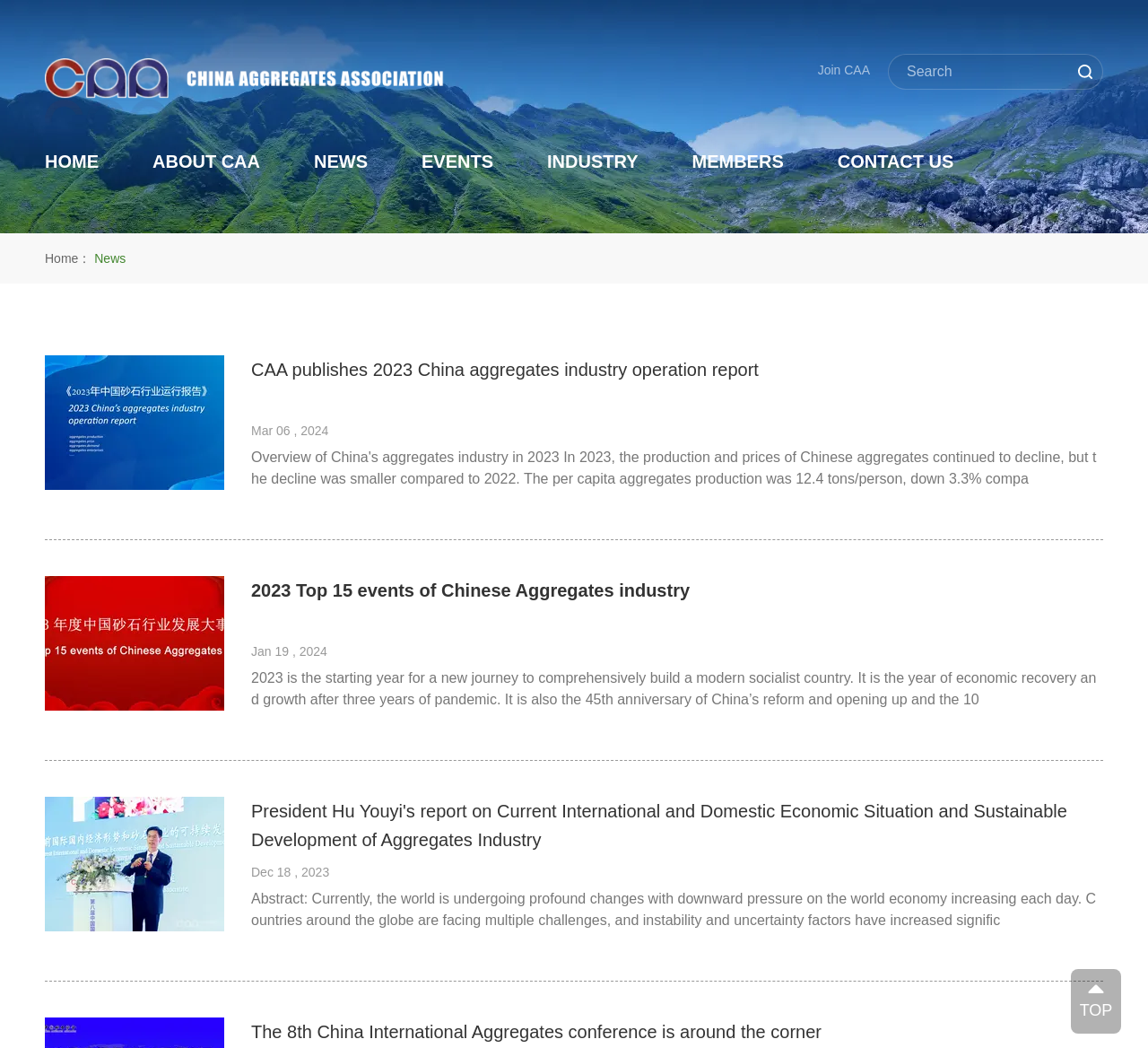Could you please study the image and provide a detailed answer to the question:
What is the date of the news article 'CAA publishes 2023 China aggregates industry operation report'?

The date of the news article 'CAA publishes 2023 China aggregates industry operation report' can be found in the StaticText element with the bounding box coordinates [0.219, 0.404, 0.286, 0.418], which displays the text 'Mar 06, 2024'.